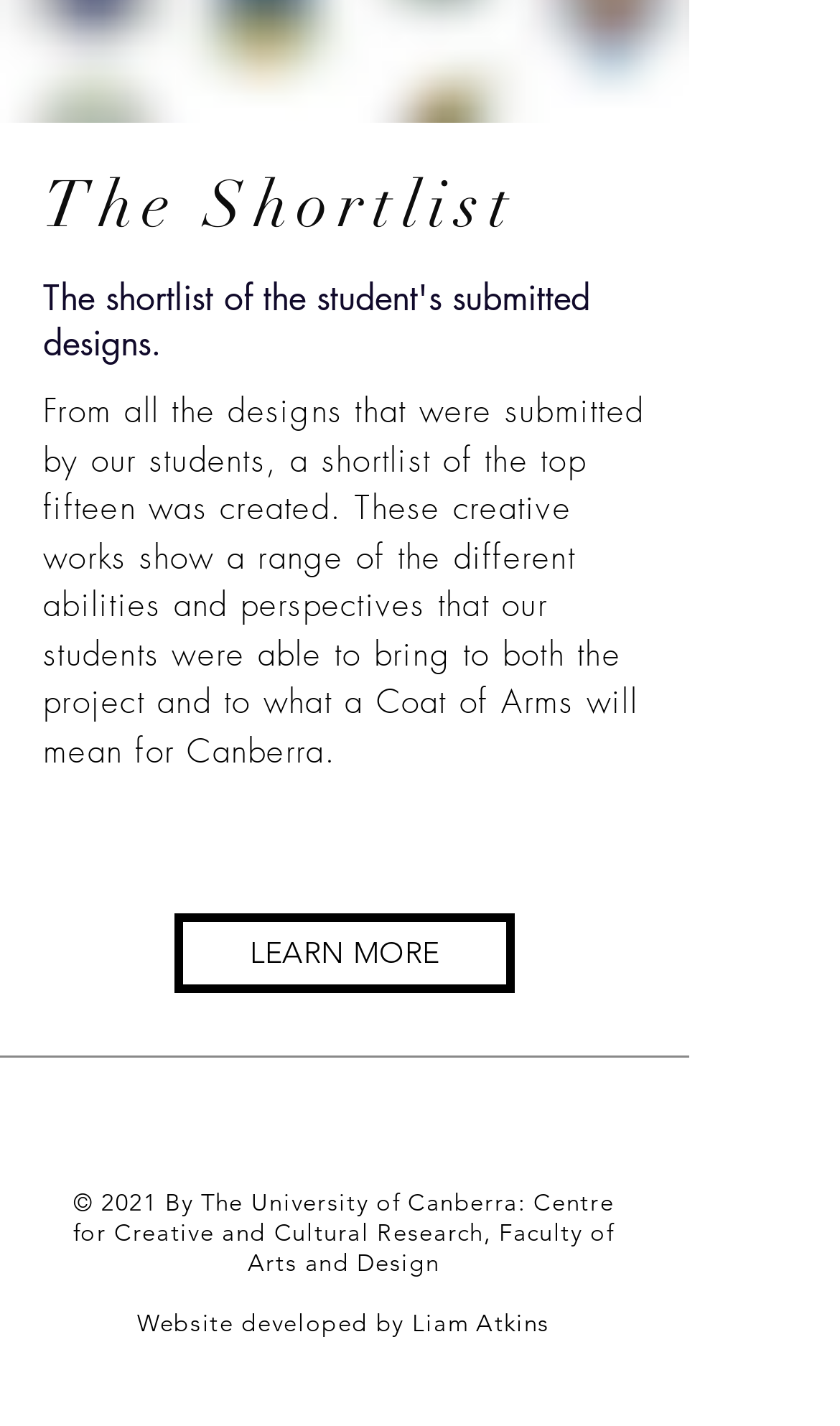Extract the bounding box coordinates of the UI element described: "aria-label="Twitter"". Provide the coordinates in the format [left, top, right, bottom] with values ranging from 0 to 1.

[0.385, 0.778, 0.436, 0.808]